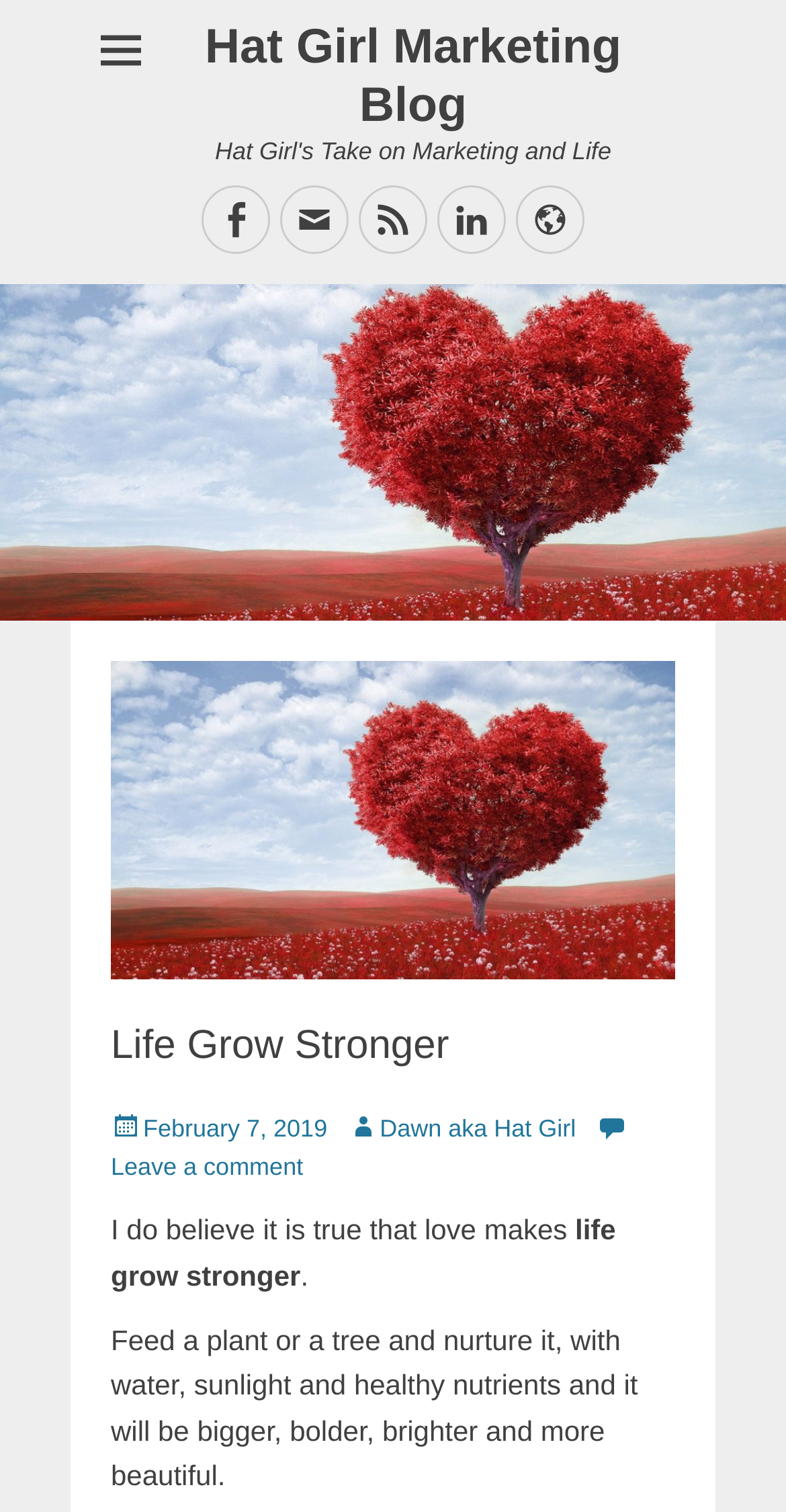Return the bounding box coordinates of the UI element that corresponds to this description: "LinkedIn". The coordinates must be given as four float numbers in the range of 0 and 1, [left, top, right, bottom].

[0.556, 0.123, 0.644, 0.168]